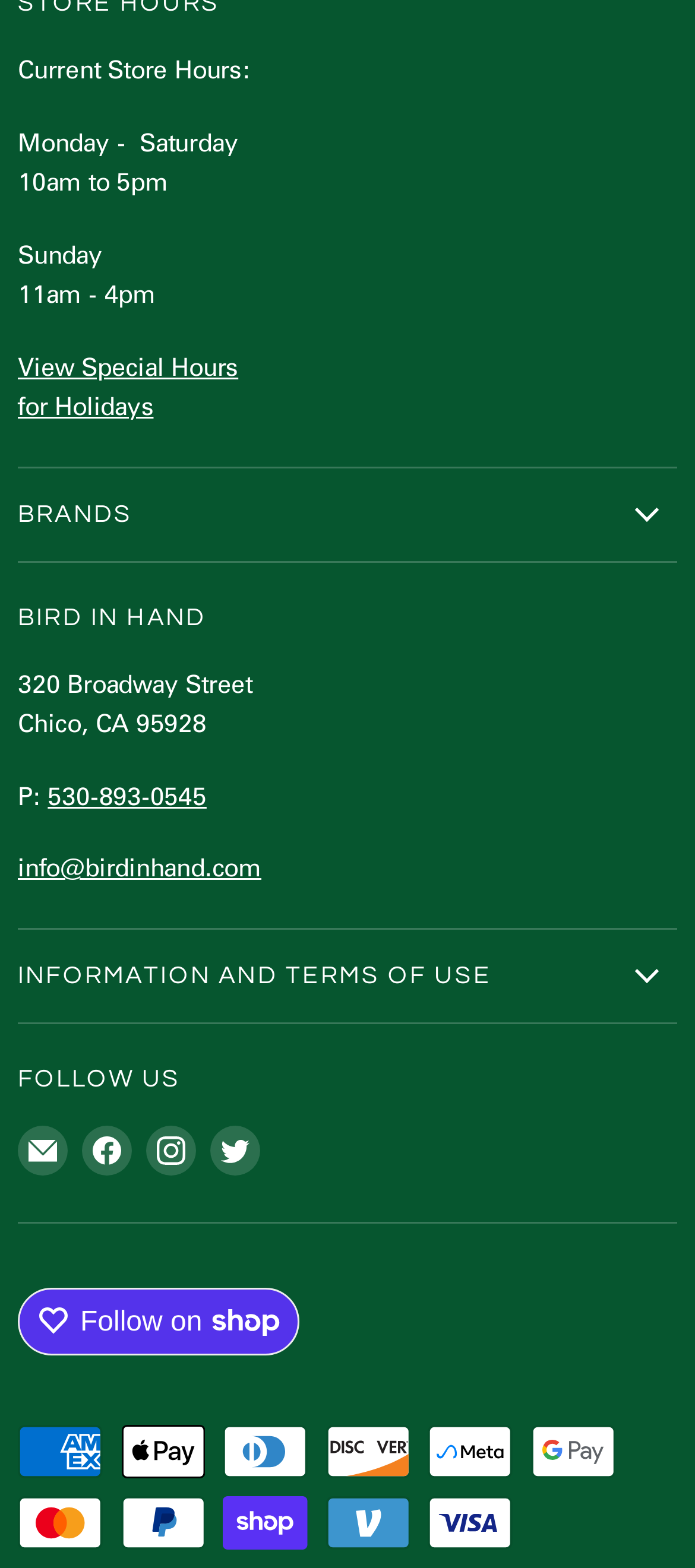Using the information from the screenshot, answer the following question thoroughly:
How can I contact the store?

In the 'BIRD IN HAND' section, I found a 'P:' label followed by a phone number '530-893-0545' and an email address 'info@birdinhand.com', which can be used to contact the store.